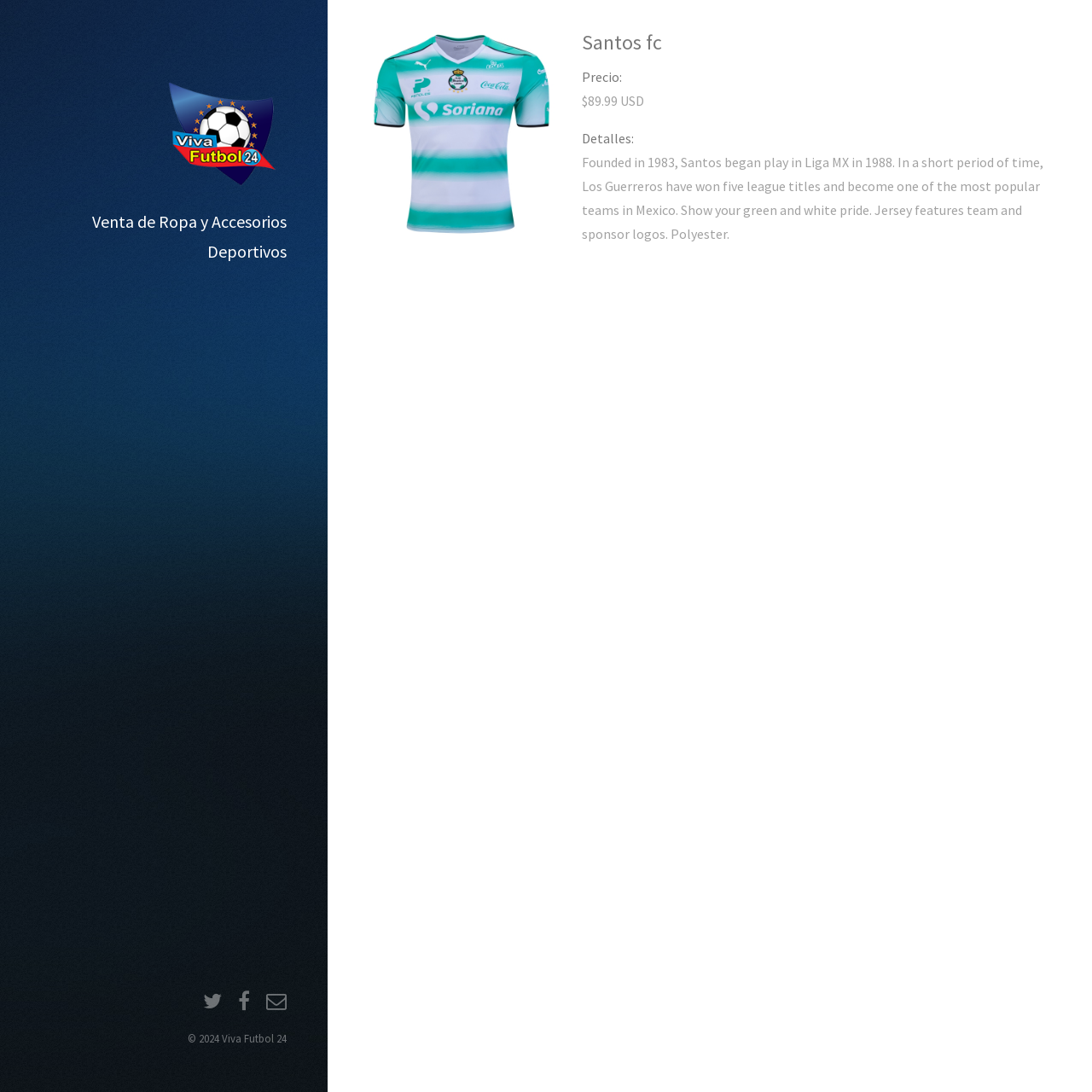What is the material of the jersey?
Please give a detailed and elaborate explanation in response to the question.

I found the material of the jersey by looking at the article section of the webpage, where I saw a StaticText element 'Jersey features team and sponsor logos. Polyester.' which indicates the material of the jersey.